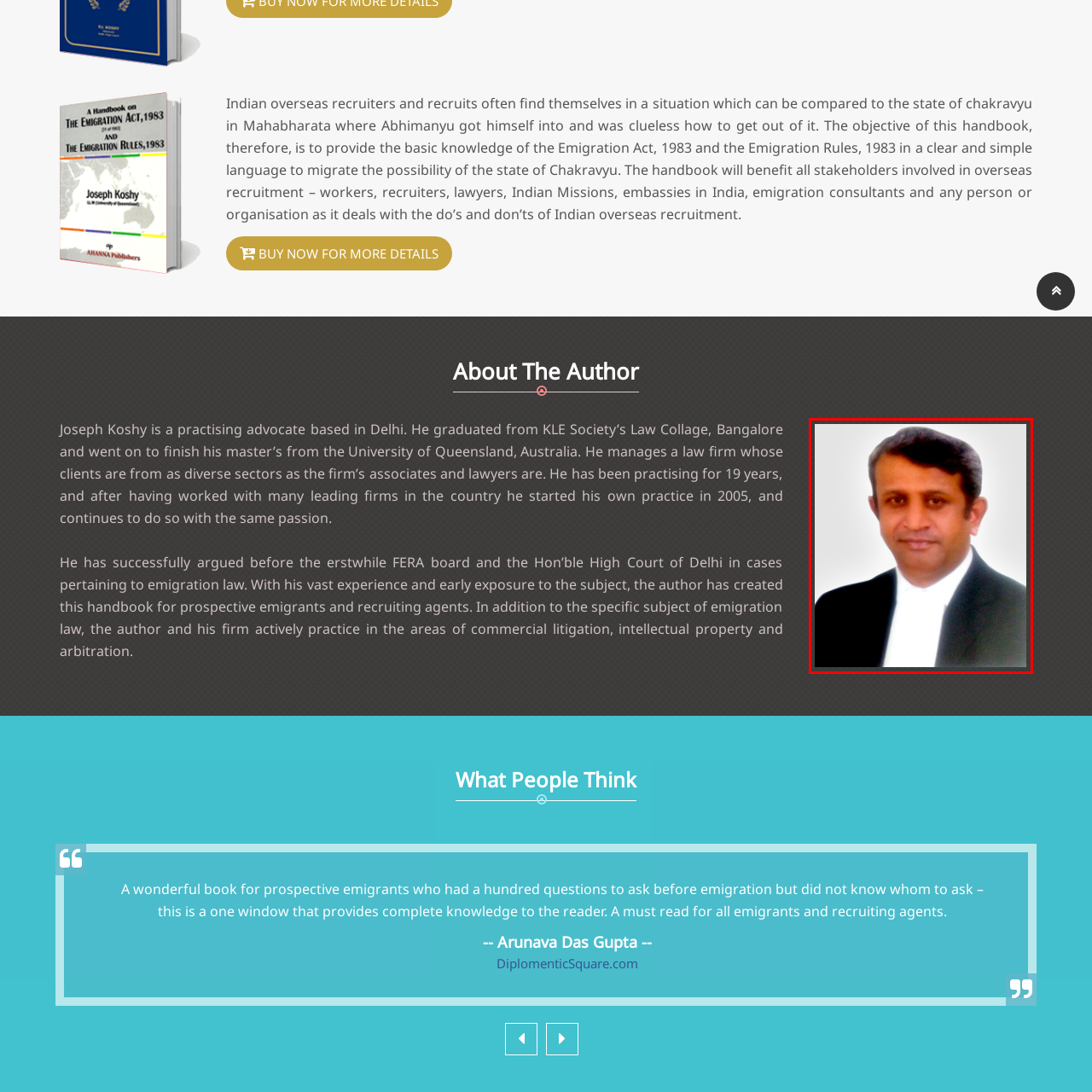Craft a comprehensive description of the image located inside the red boundary.

The image features Joseph Koshy, a practicing advocate based in Delhi, notable for his extensive experience in law spanning 19 years. He is depicted wearing formal attire, which reflects his professional background. Joseph graduated from KLE Society’s Law College in Bangalore and later completed his master's degree at the University of Queensland, Australia. He is the founder of a law firm that serves a diverse client base, and he has developed a handbook specifically tailored for prospective emigrants and recruitment agents. This handbook aims to demystify the Emigration Act, 1983 and the Emigration Rules, 1983, ensuring clarity and accessibility for stakeholders involved in overseas recruitment.